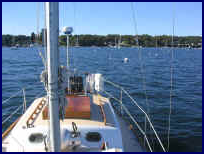What is the atmosphere evoked by the image?
From the image, respond using a single word or phrase.

Relaxation and adventure